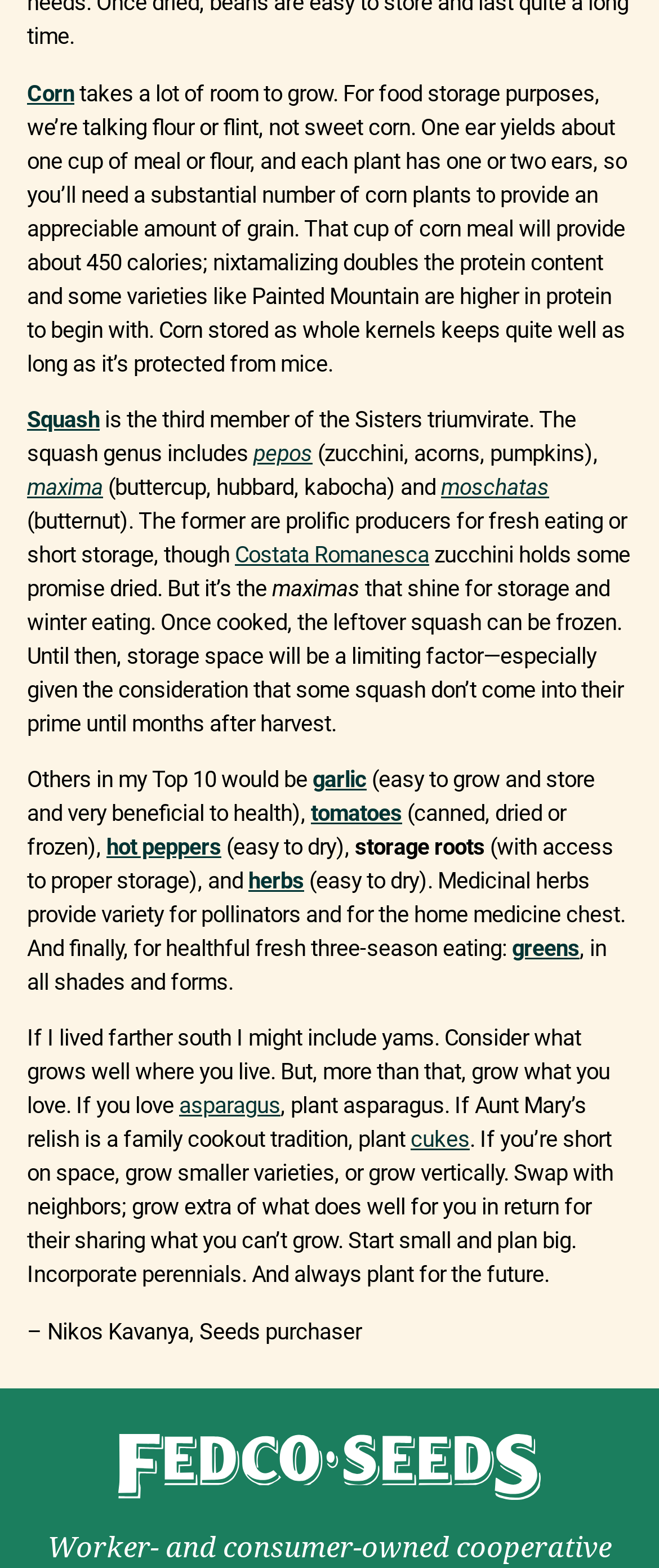Analyze the image and provide a detailed answer to the question: What is the author's advice for people with limited space?

The author advises people with limited space to 'grow smaller varieties, or grow vertically' as mentioned in the sentence 'If you’re short on space, grow smaller varieties, or grow vertically. Swap with neighbors; grow extra of what does well for you in return for their sharing what you can’t grow.'